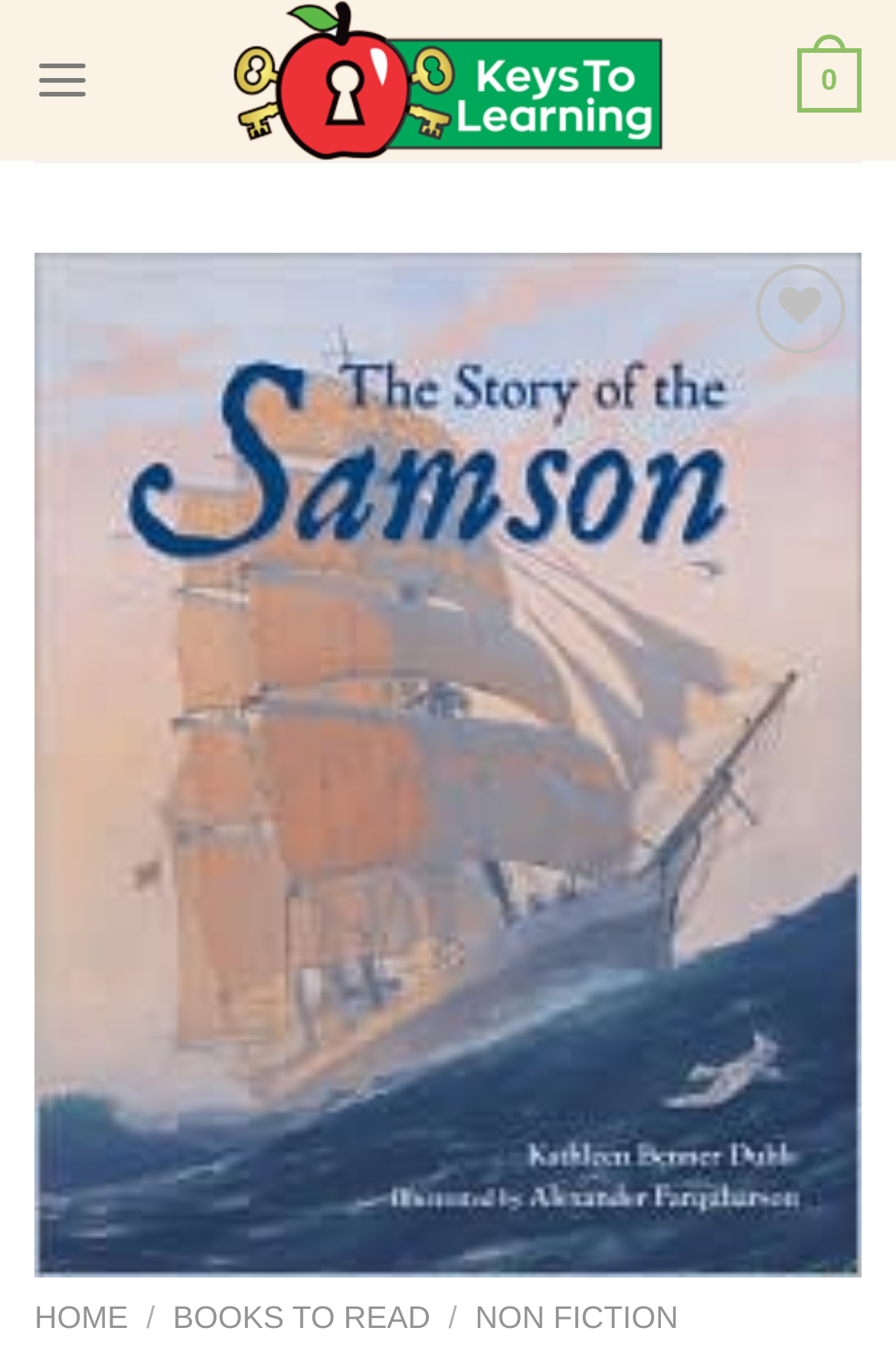Describe every aspect of the webpage in a detailed manner.

The webpage is titled "The Story of the Samson - Keys to Learning Store". At the top of the page, there is a link to the "Keys to Learning Store" with an accompanying image, taking up most of the top section. Below this, on the left side, there is a menu link labeled "Menu" which is not expanded. 

On the right side, near the top, there is a link with the text "0" and a button labeled "Wishlist" next to it. Below the "Wishlist" button, there is a link to "Add to Wishlist". 

Further down, on the left side, there are several links in a vertical column, including "HOME", a separator slash, "BOOKS TO READ", and "NON FICTION". These links appear to be navigation links for the website.